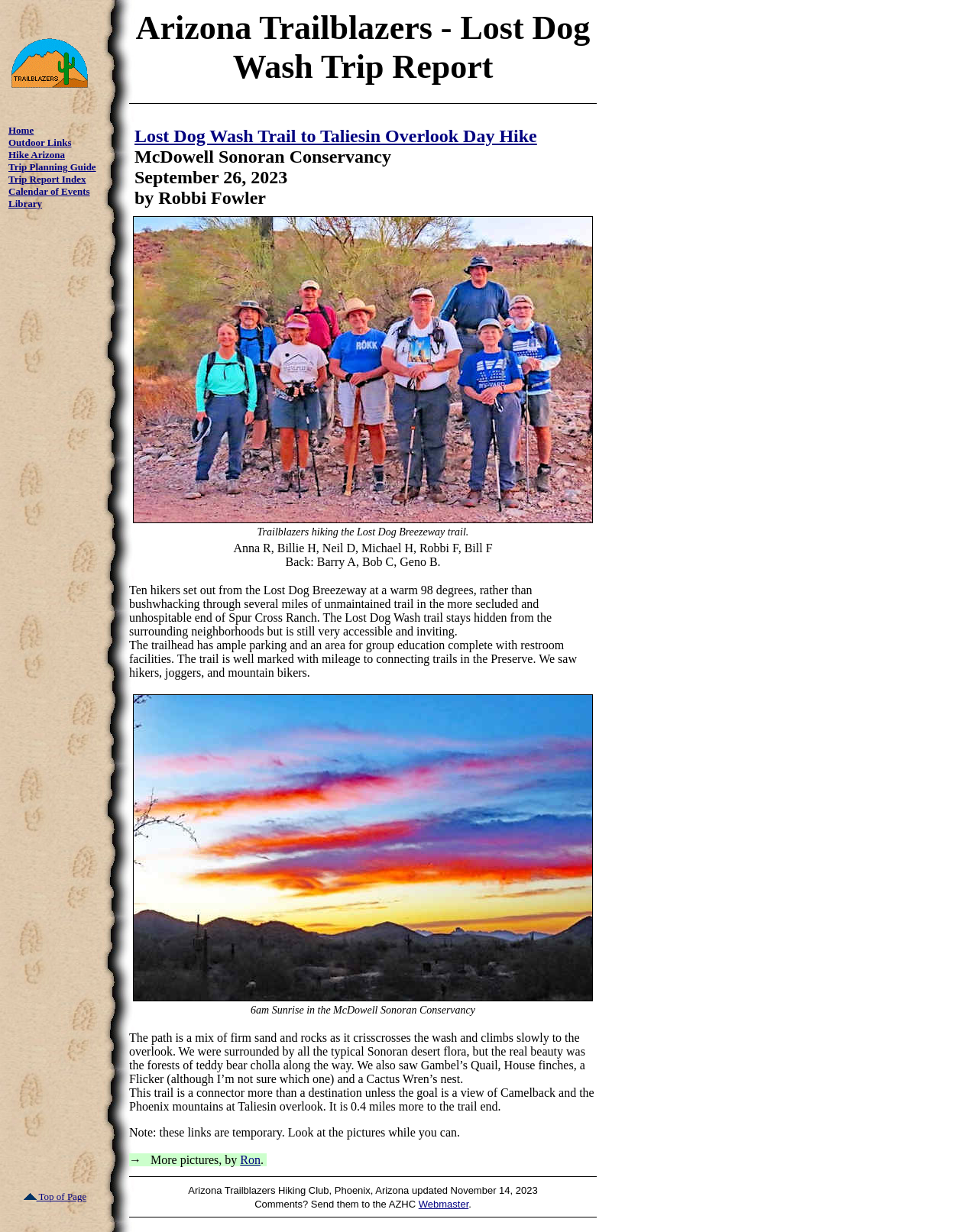Please determine the bounding box coordinates of the element's region to click in order to carry out the following instruction: "Contact the 'Webmaster'". The coordinates should be four float numbers between 0 and 1, i.e., [left, top, right, bottom].

[0.428, 0.973, 0.479, 0.982]